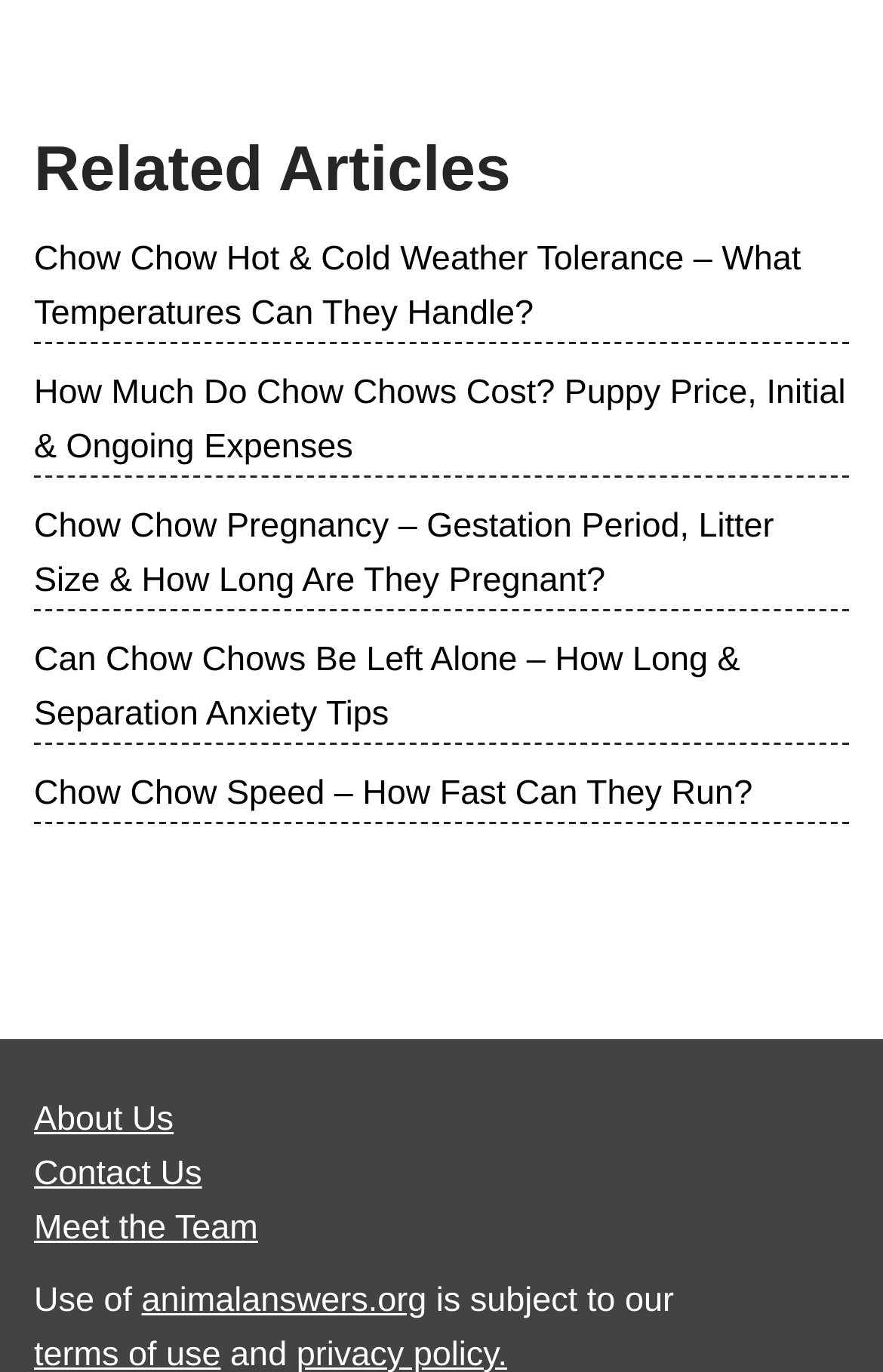Find the bounding box coordinates for the area that should be clicked to accomplish the instruction: "visit animalanswers.org".

[0.16, 0.934, 0.483, 0.962]